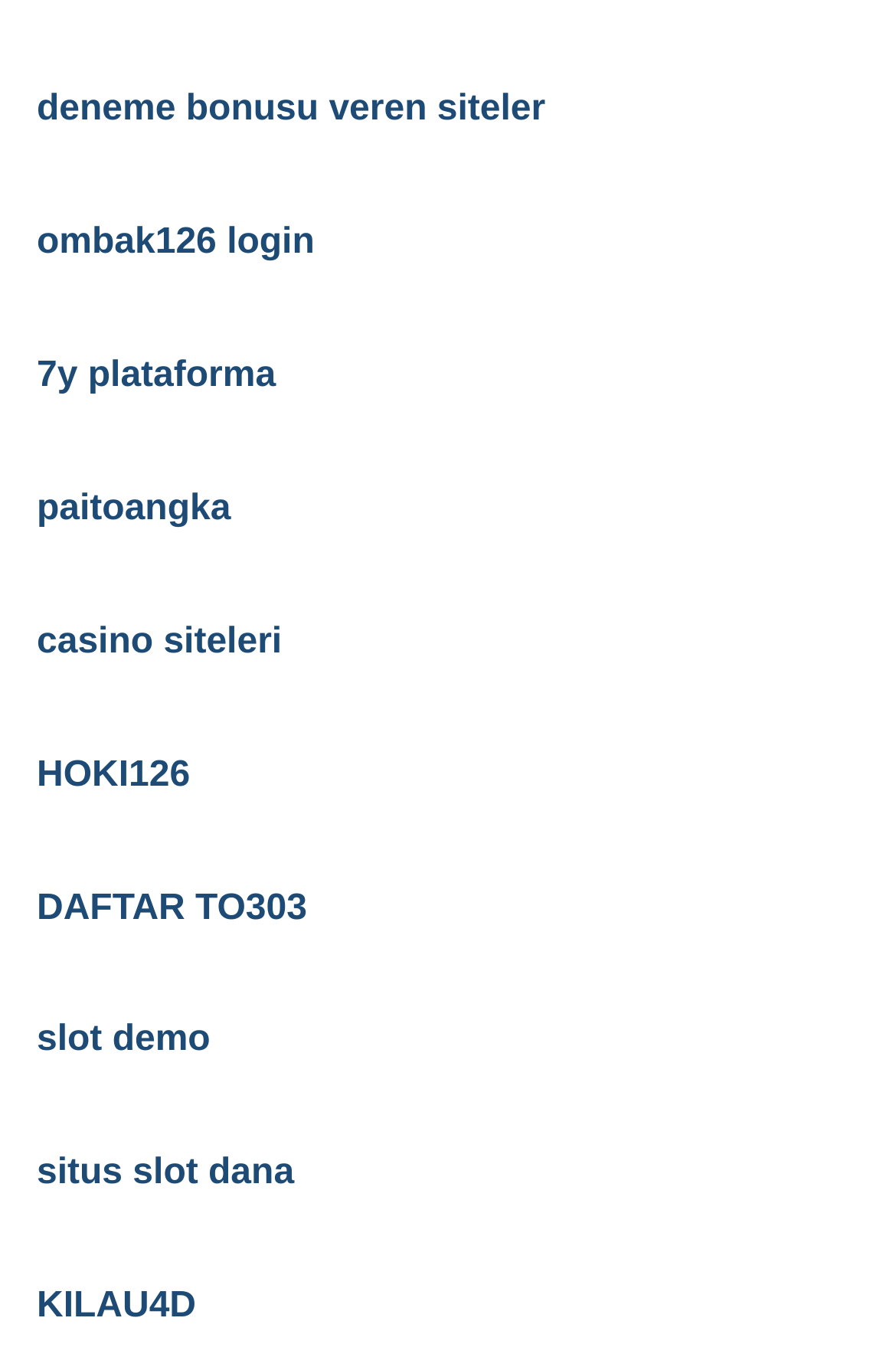Highlight the bounding box of the UI element that corresponds to this description: "situs slot dana".

[0.041, 0.85, 0.328, 0.879]